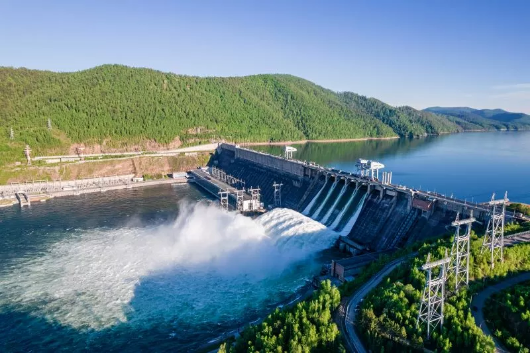What is the color of the waters in the reservoir?
Using the image, respond with a single word or phrase.

Vibrant blue